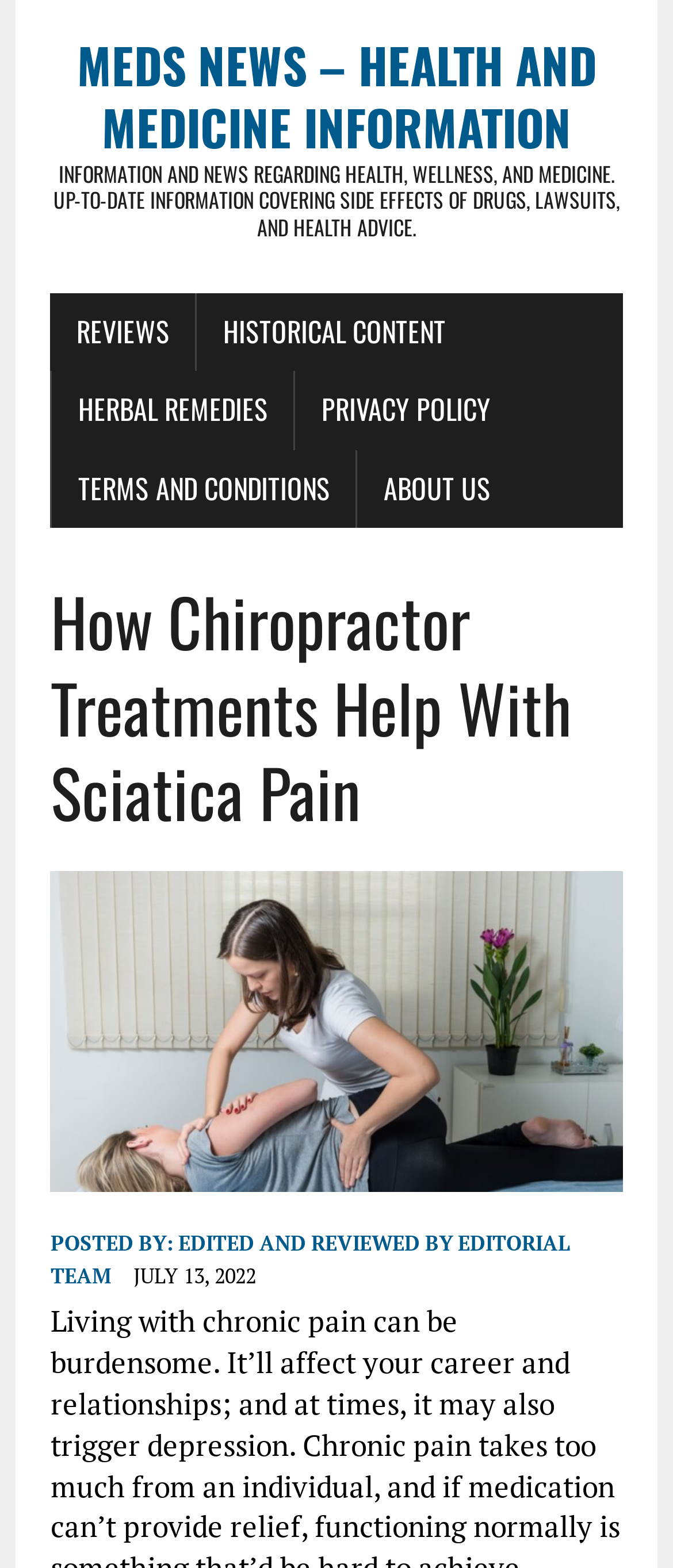How many links are there in the top menu?
Based on the image, give a one-word or short phrase answer.

6